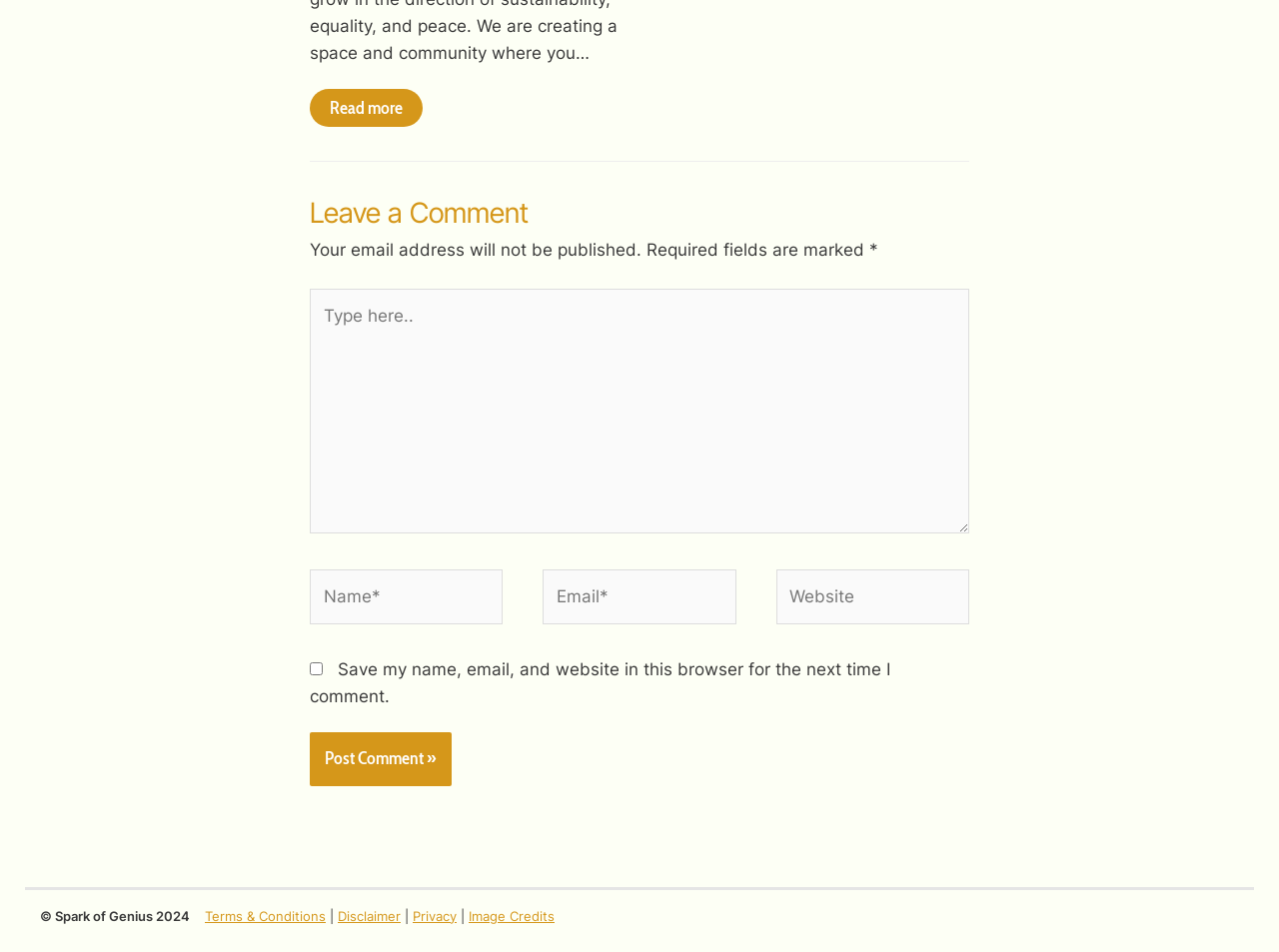Find the bounding box coordinates for the UI element whose description is: "name="submit" value="Post Comment »"". The coordinates should be four float numbers between 0 and 1, in the format [left, top, right, bottom].

[0.242, 0.769, 0.353, 0.825]